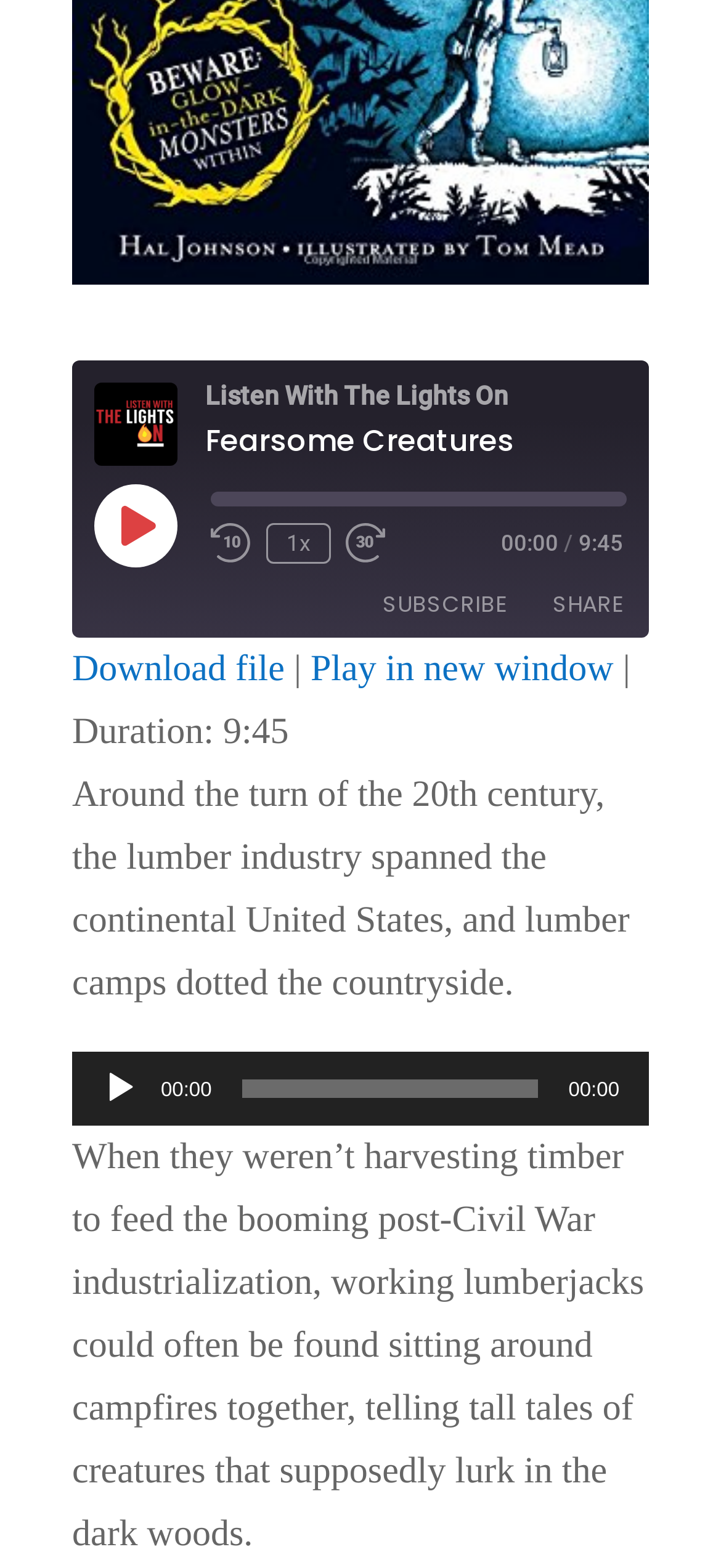What is the current time of the episode?
Please describe in detail the information shown in the image to answer the question.

The current time of the episode can be found in the timer element within the audio player, which displays the current time as '00:00'.